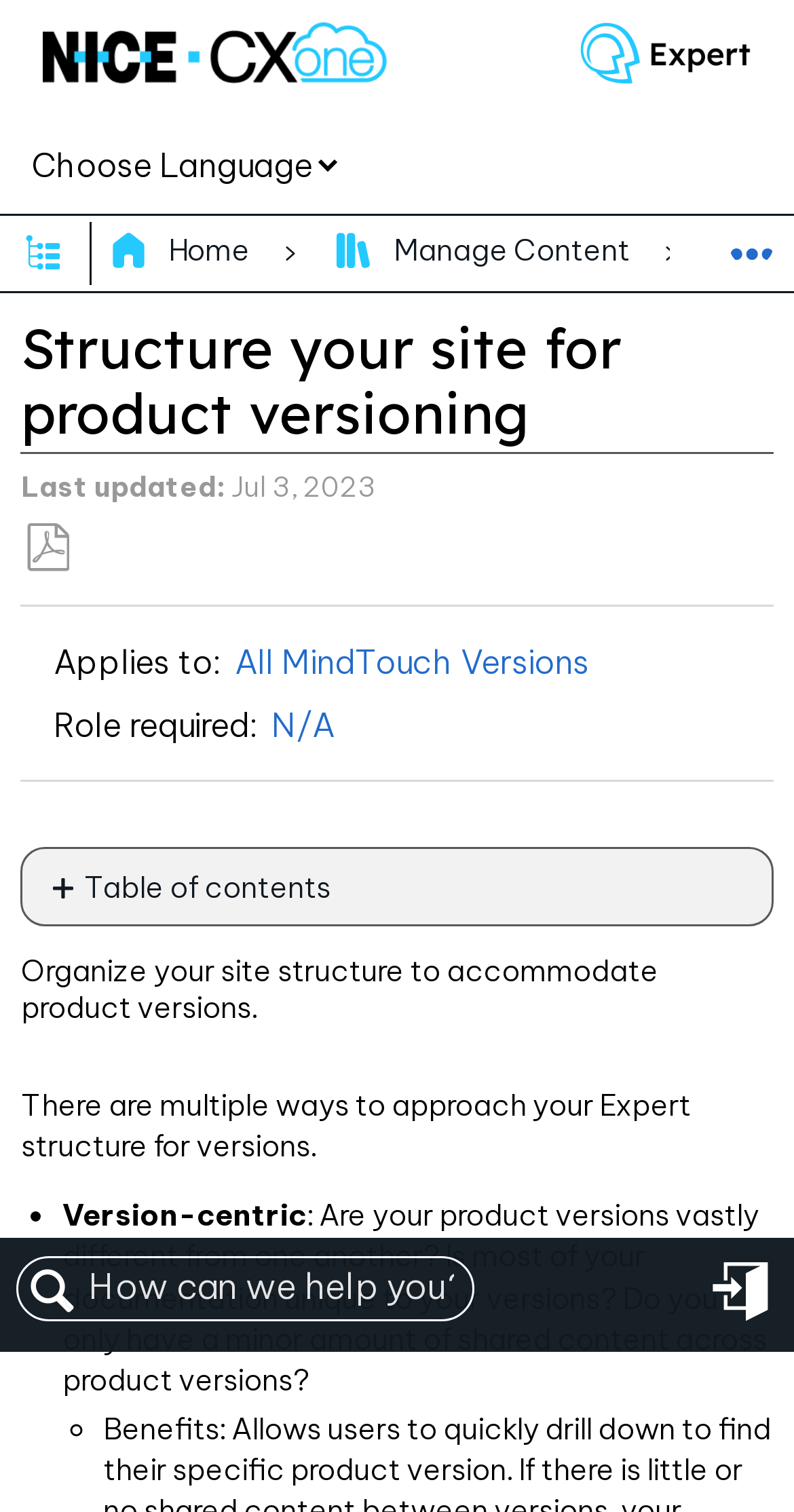Give the bounding box coordinates for the element described by: "All MindTouch Versions".

[0.296, 0.425, 0.742, 0.452]